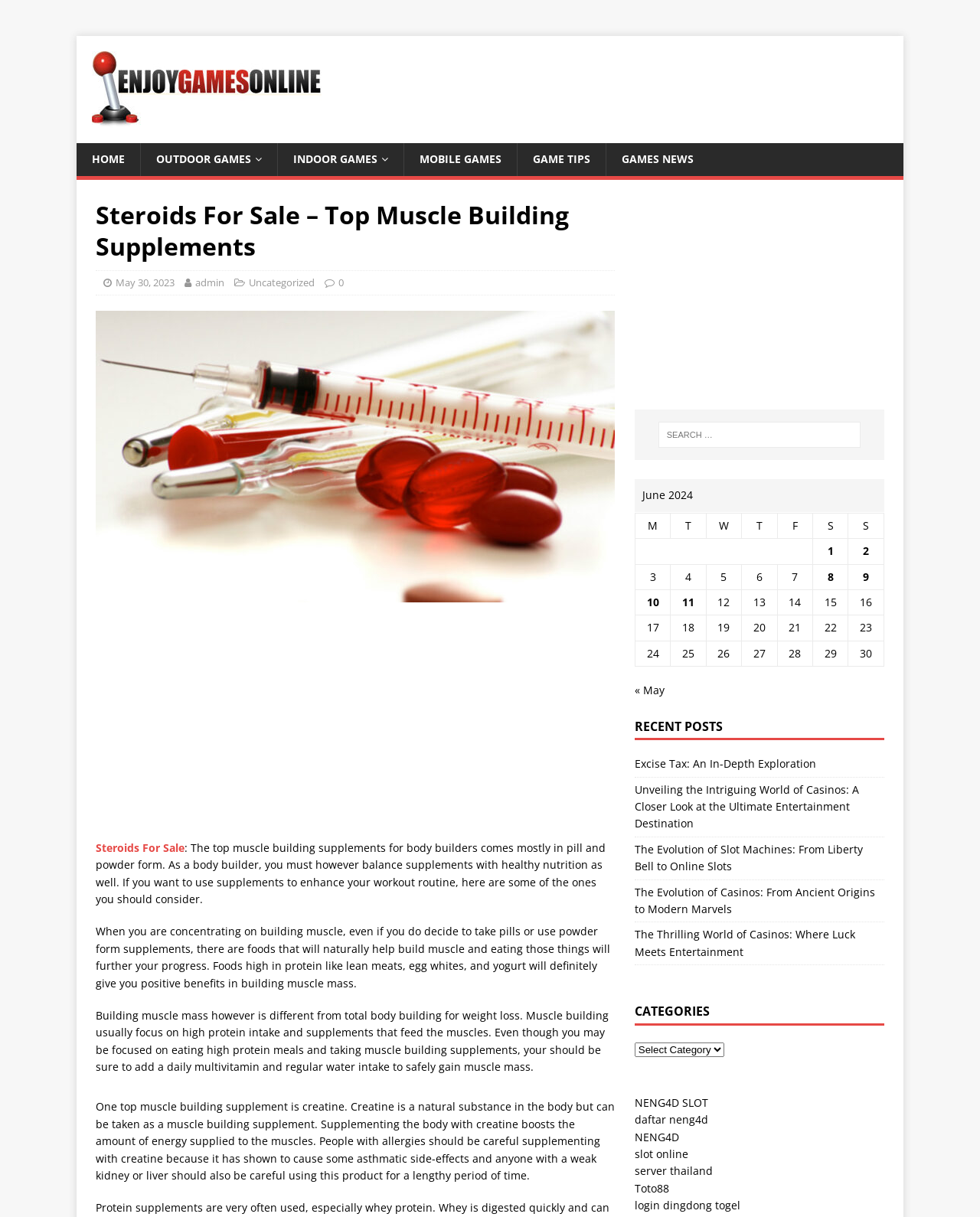What is the importance of a daily multivitamin and regular water intake when building muscle mass?
Using the image as a reference, give an elaborate response to the question.

As mentioned on the webpage, taking a daily multivitamin and regular water intake is important for safely gaining muscle mass while focusing on high protein intake and muscle building supplements.